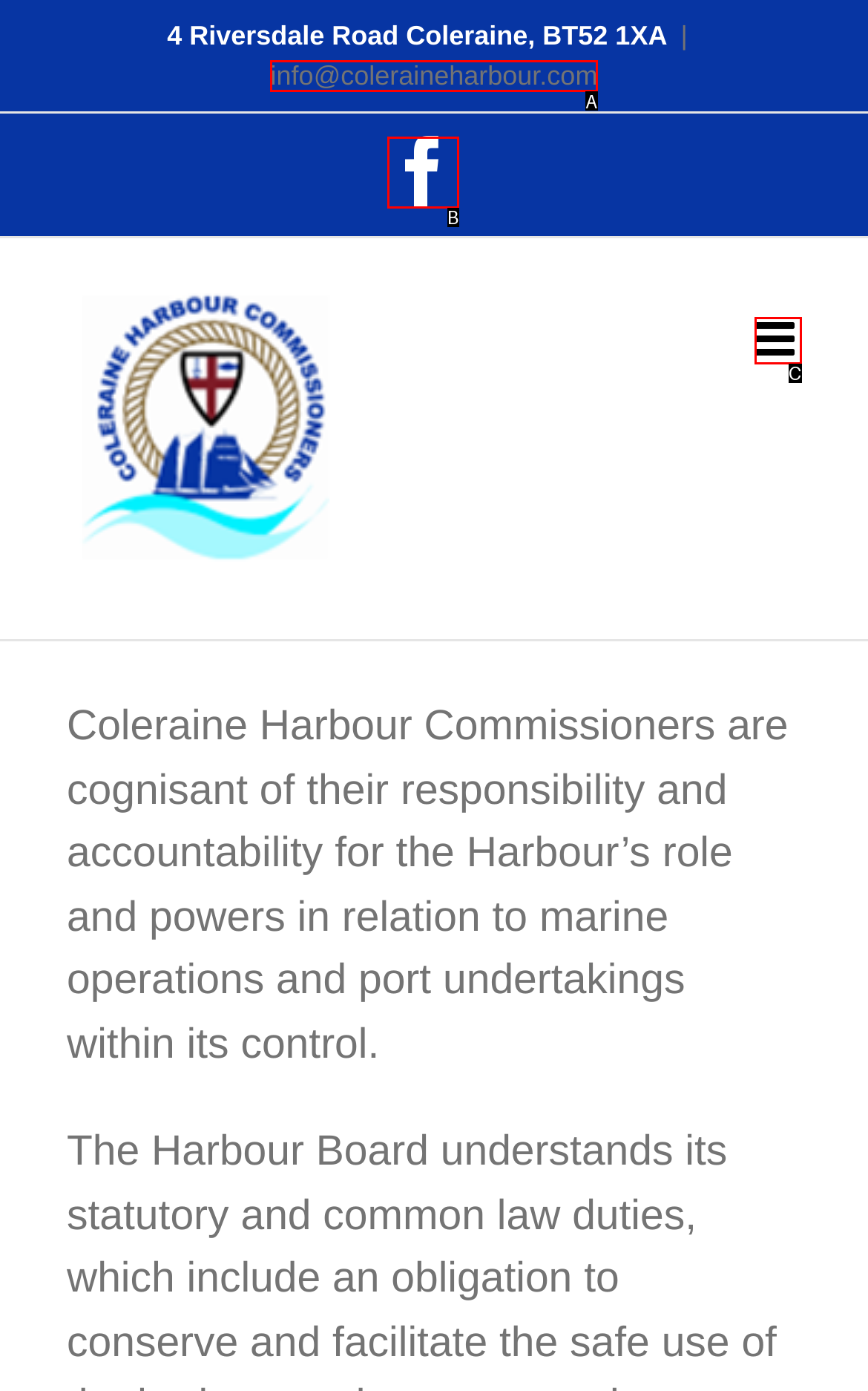Identify which HTML element matches the description: aria-label="Toggle mobile menu". Answer with the correct option's letter.

C